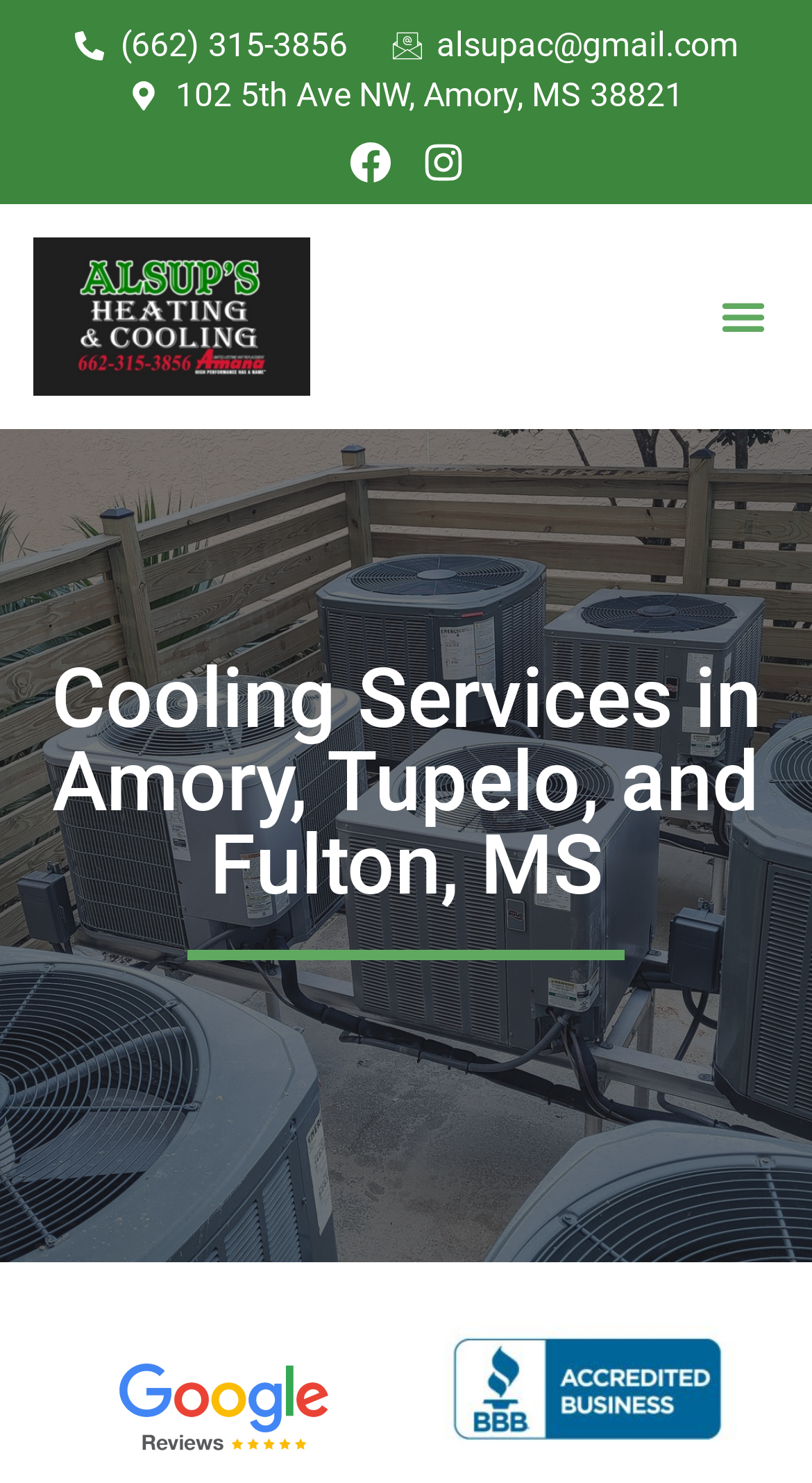Use a single word or phrase to answer the following:
How many social media links are there?

2